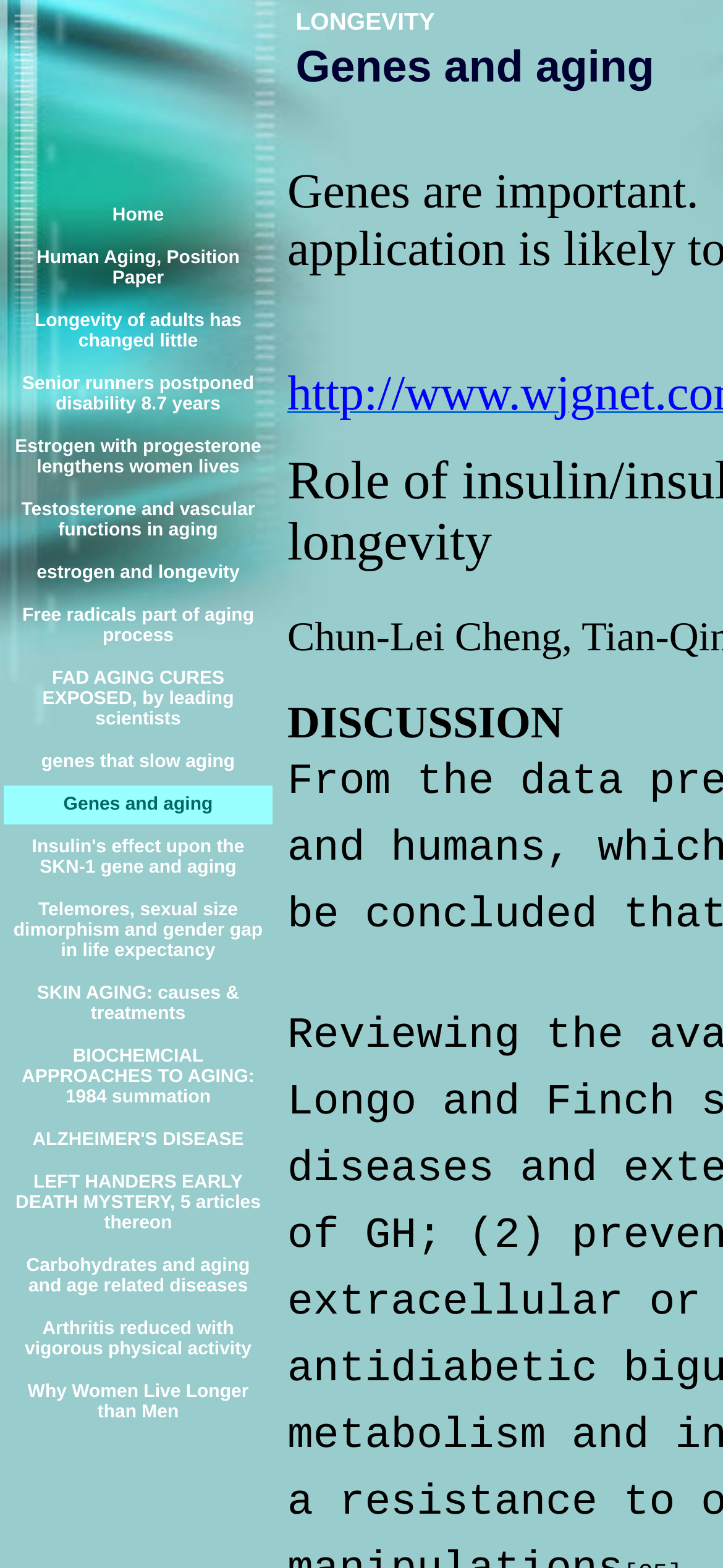Find the bounding box coordinates of the area that needs to be clicked in order to achieve the following instruction: "Click on 'Home'". The coordinates should be specified as four float numbers between 0 and 1, i.e., [left, top, right, bottom].

[0.005, 0.125, 0.377, 0.15]